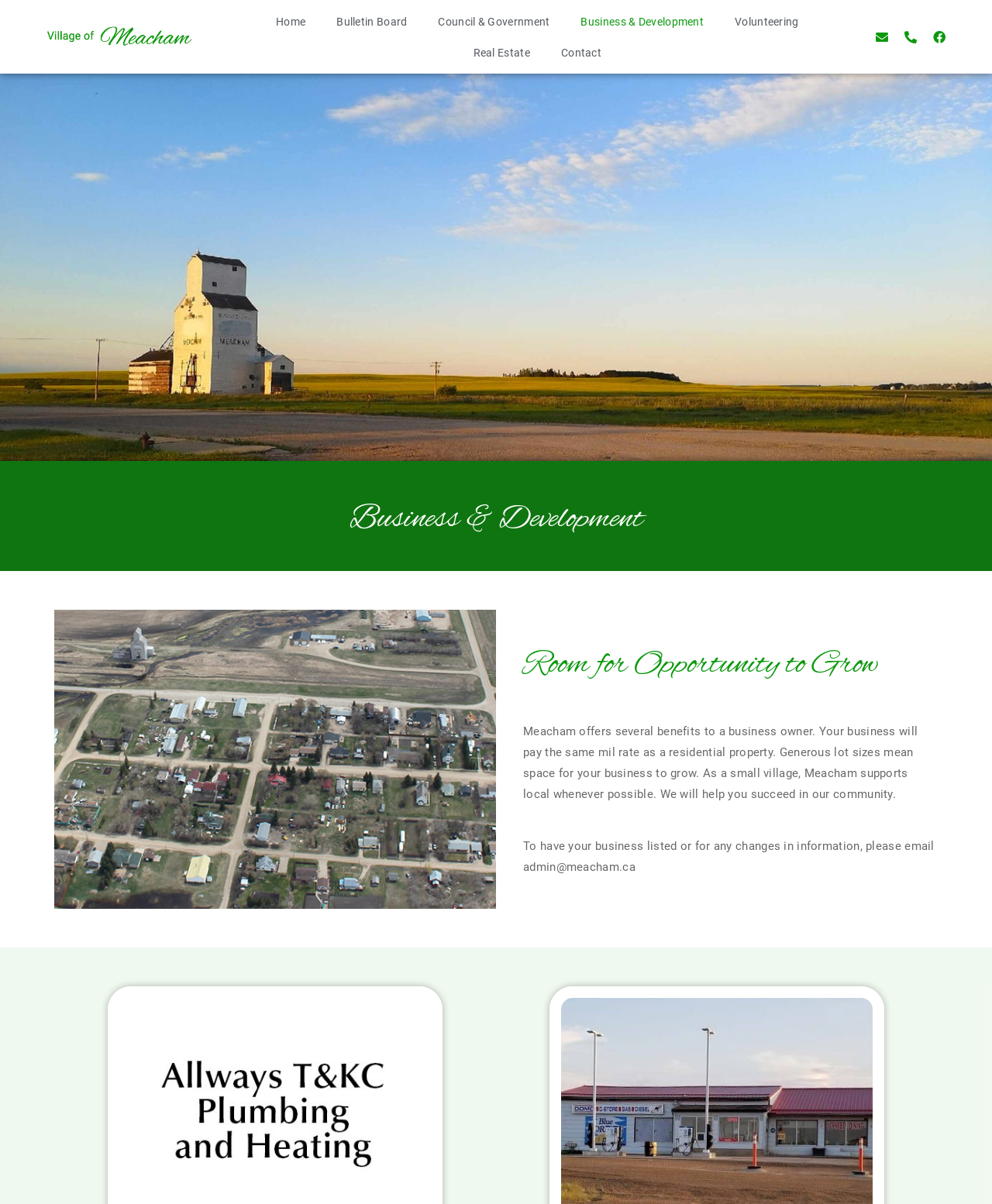Please determine the bounding box coordinates for the element with the description: "Volunteering".

[0.725, 0.005, 0.821, 0.031]